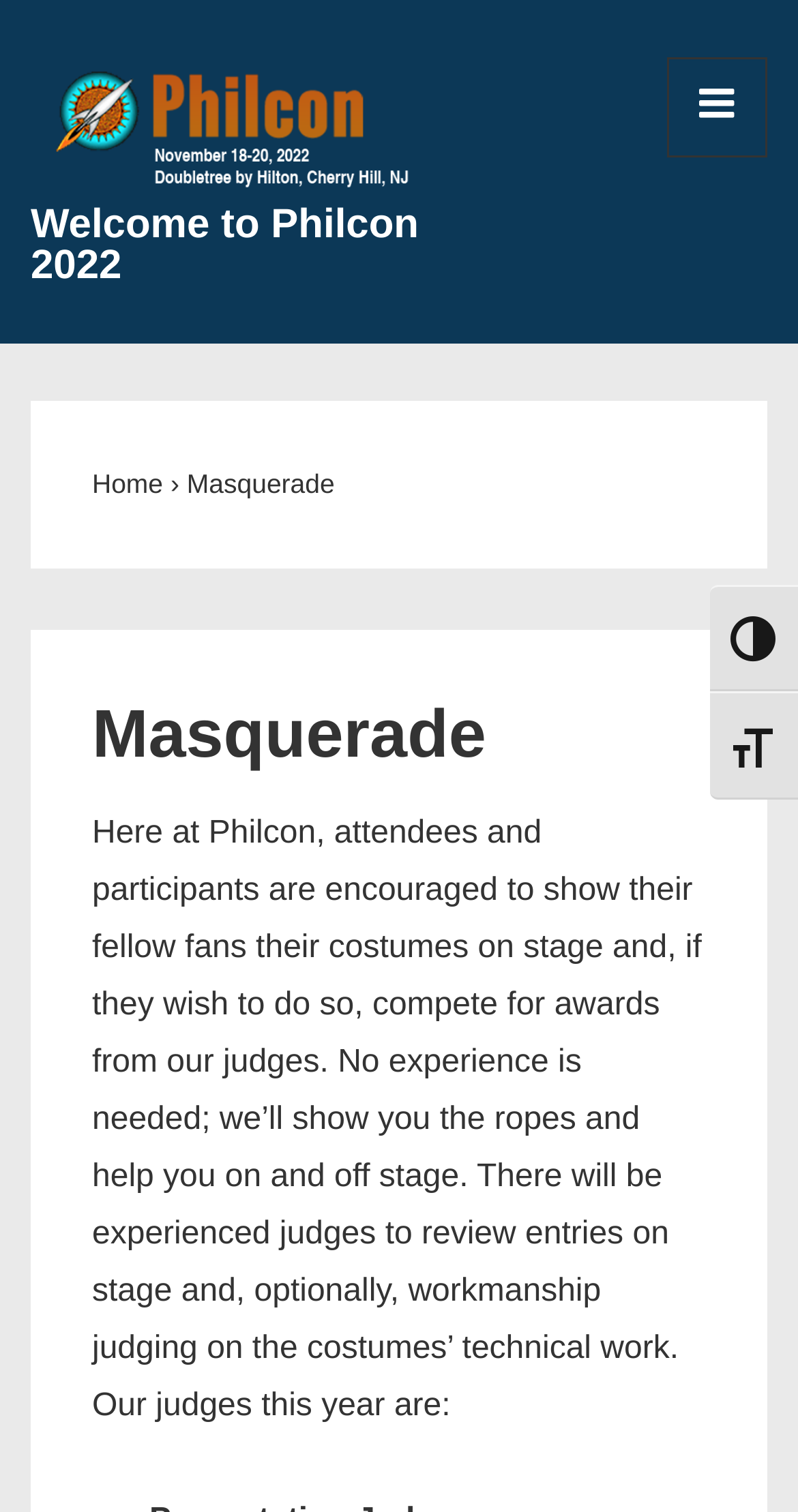What is the tone of the event?
Use the screenshot to answer the question with a single word or phrase.

Welcoming and encouraging